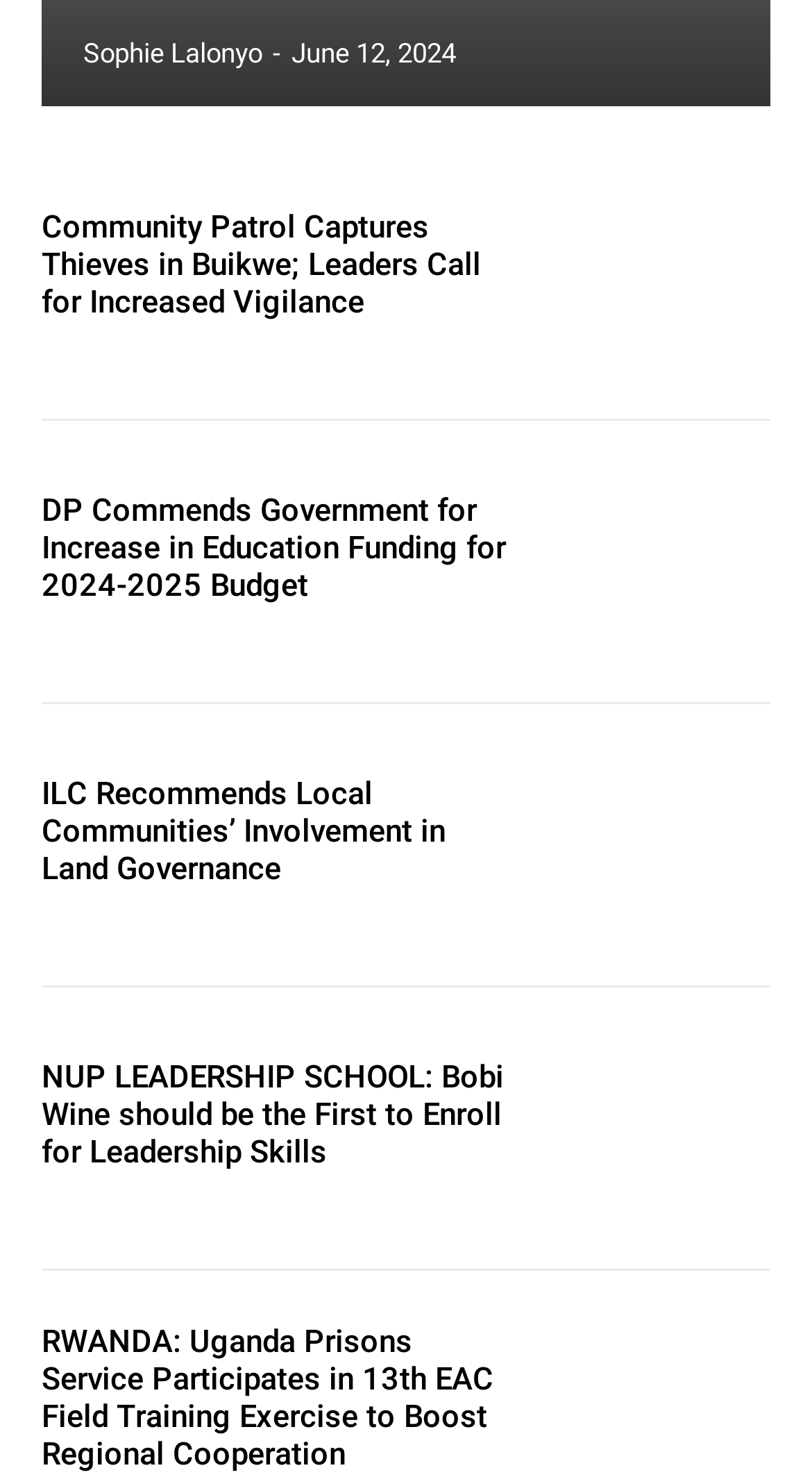Using the details in the image, give a detailed response to the question below:
What category does the article 'DP Commends Government for Increase in Education Funding for 2024-2025 Budget' belong to?

The article 'DP Commends Government for Increase in Education Funding for 2024-2025 Budget' is categorized under 'National News' as indicated by the link 'National News' above the article title.